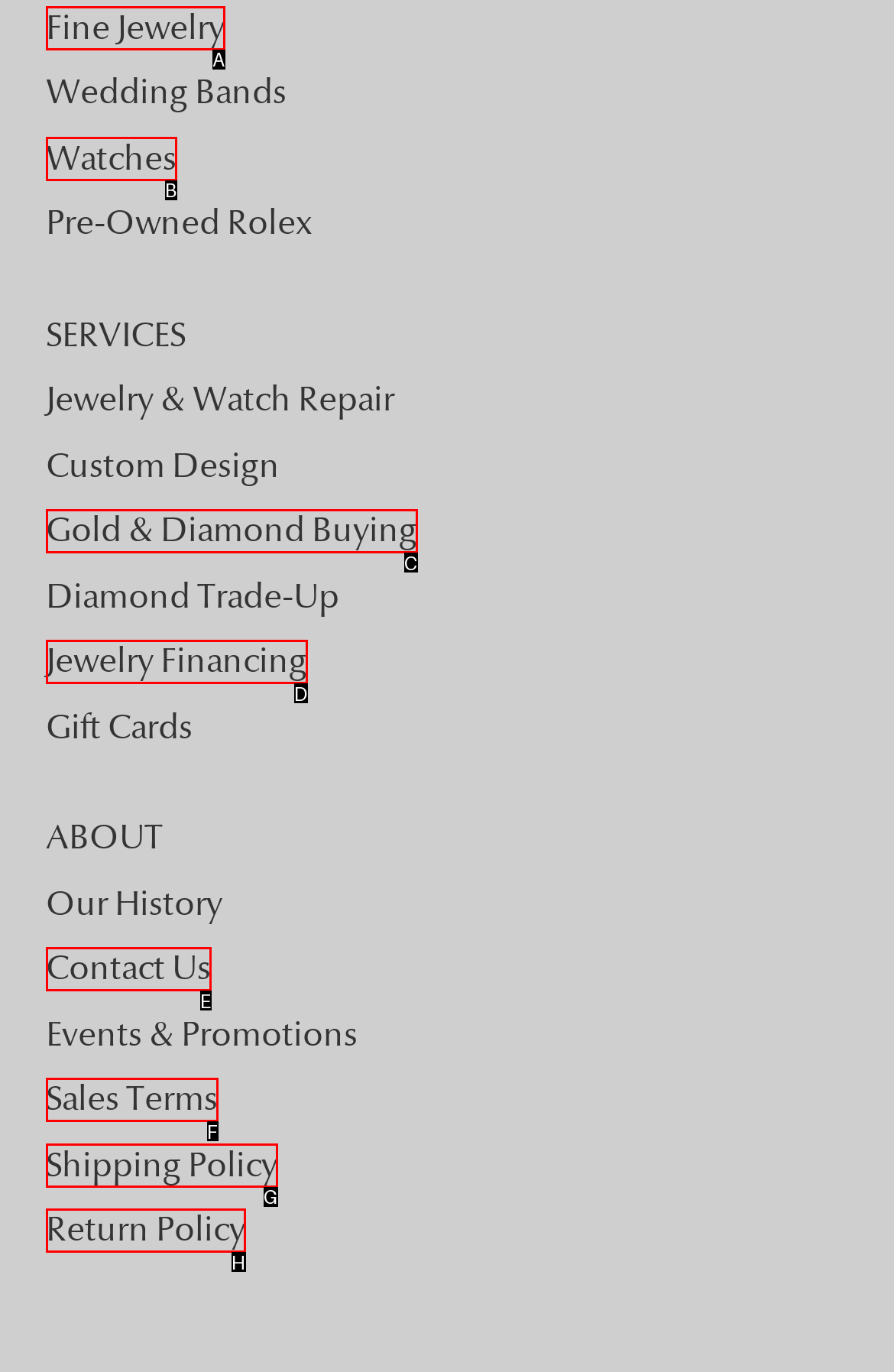Refer to the description: Gold & Diamond Buying and choose the option that best fits. Provide the letter of that option directly from the options.

C